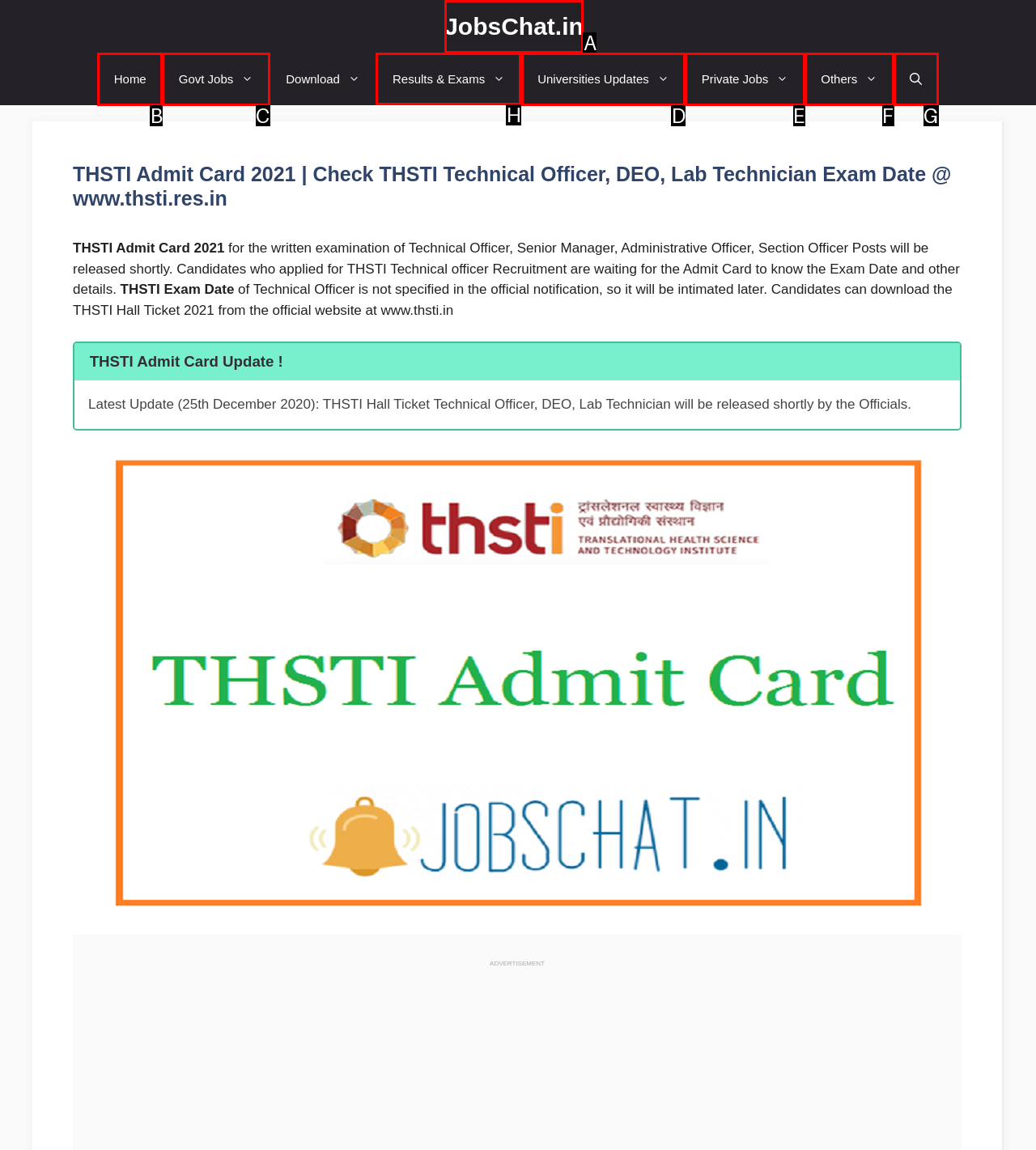Select the appropriate HTML element to click for the following task: check results and exams
Answer with the letter of the selected option from the given choices directly.

H